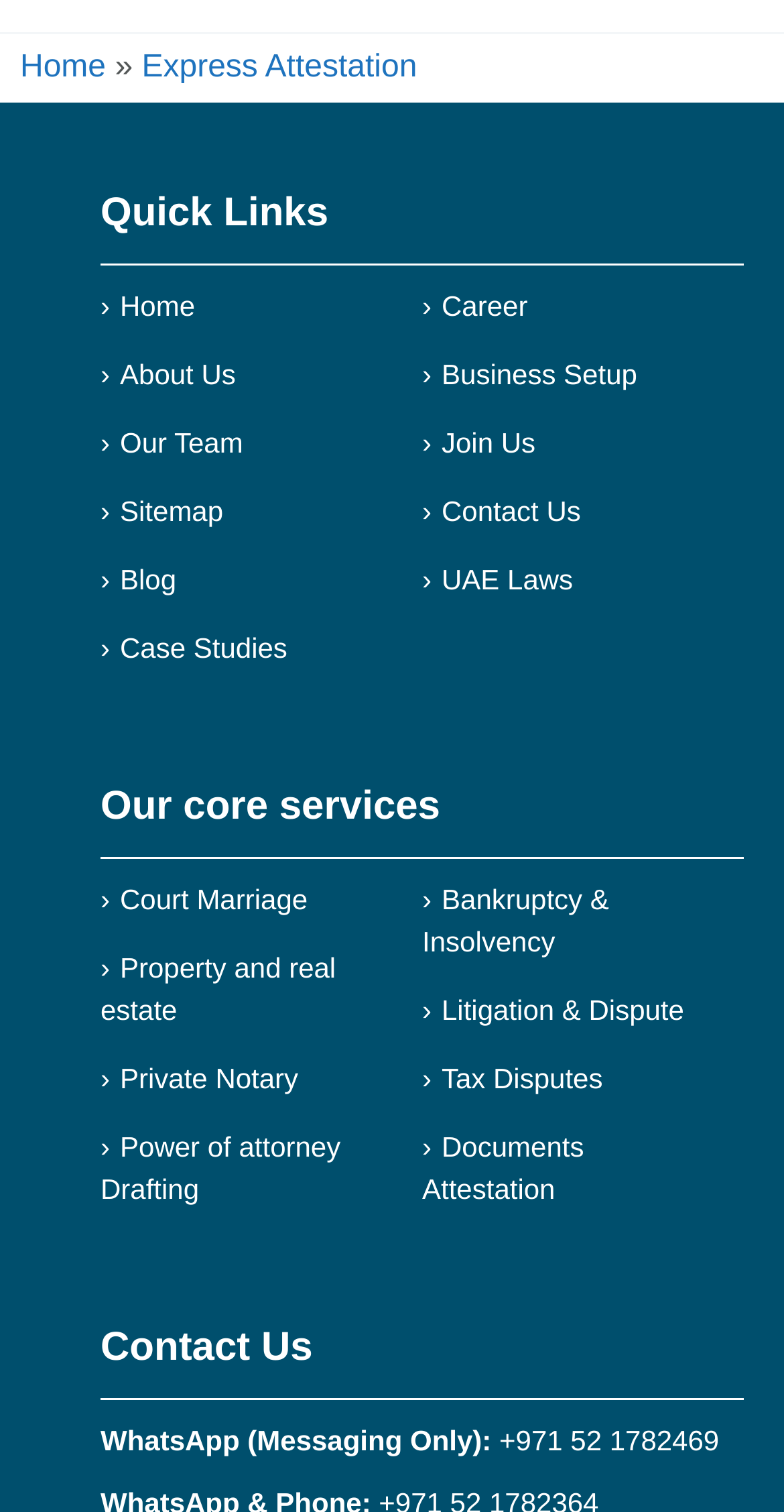Give a one-word or one-phrase response to the question: 
What is the second core service?

Property and real estate